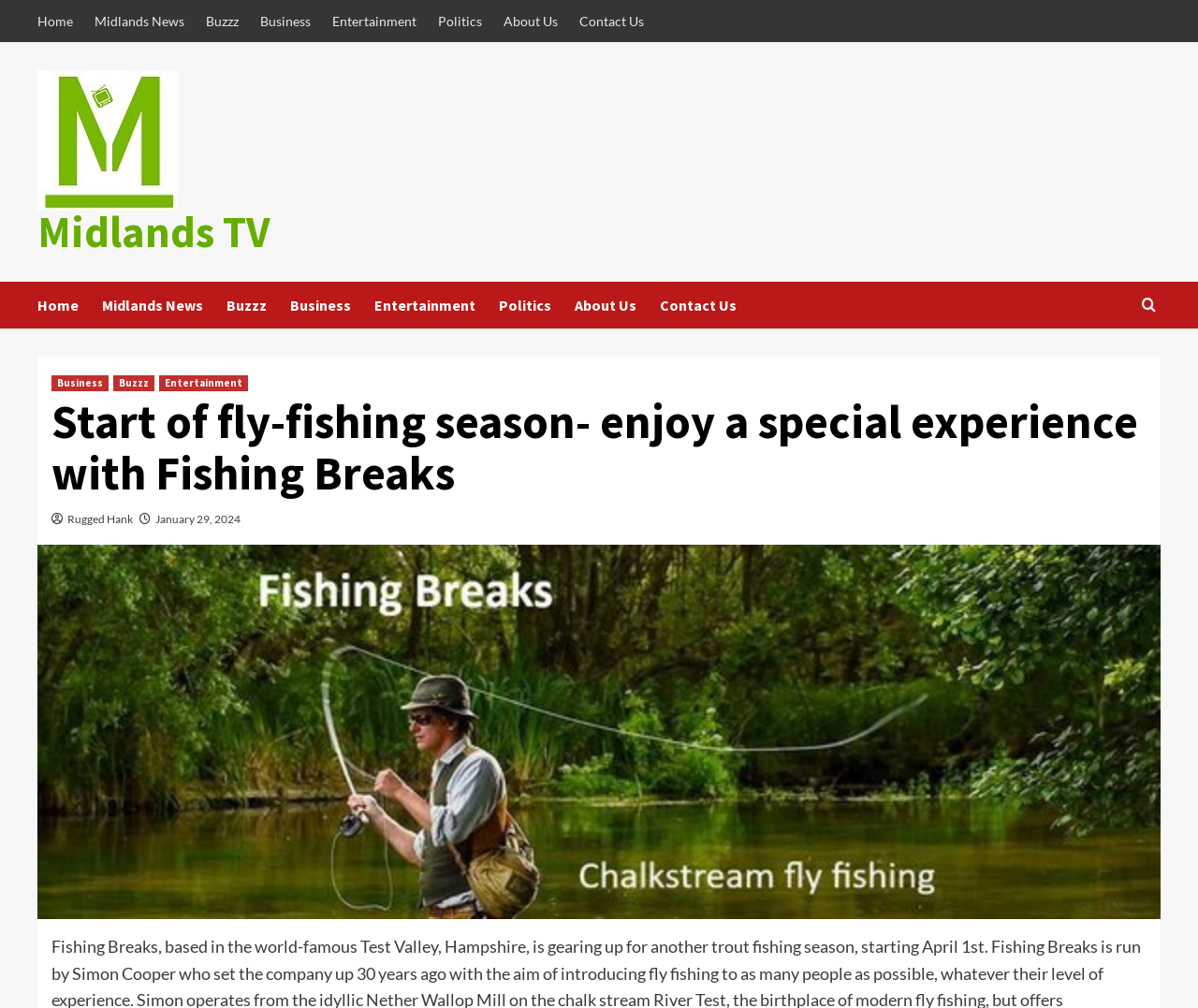Can you pinpoint the bounding box coordinates for the clickable element required for this instruction: "Search for something"? The coordinates should be four float numbers between 0 and 1, i.e., [left, top, right, bottom].

None